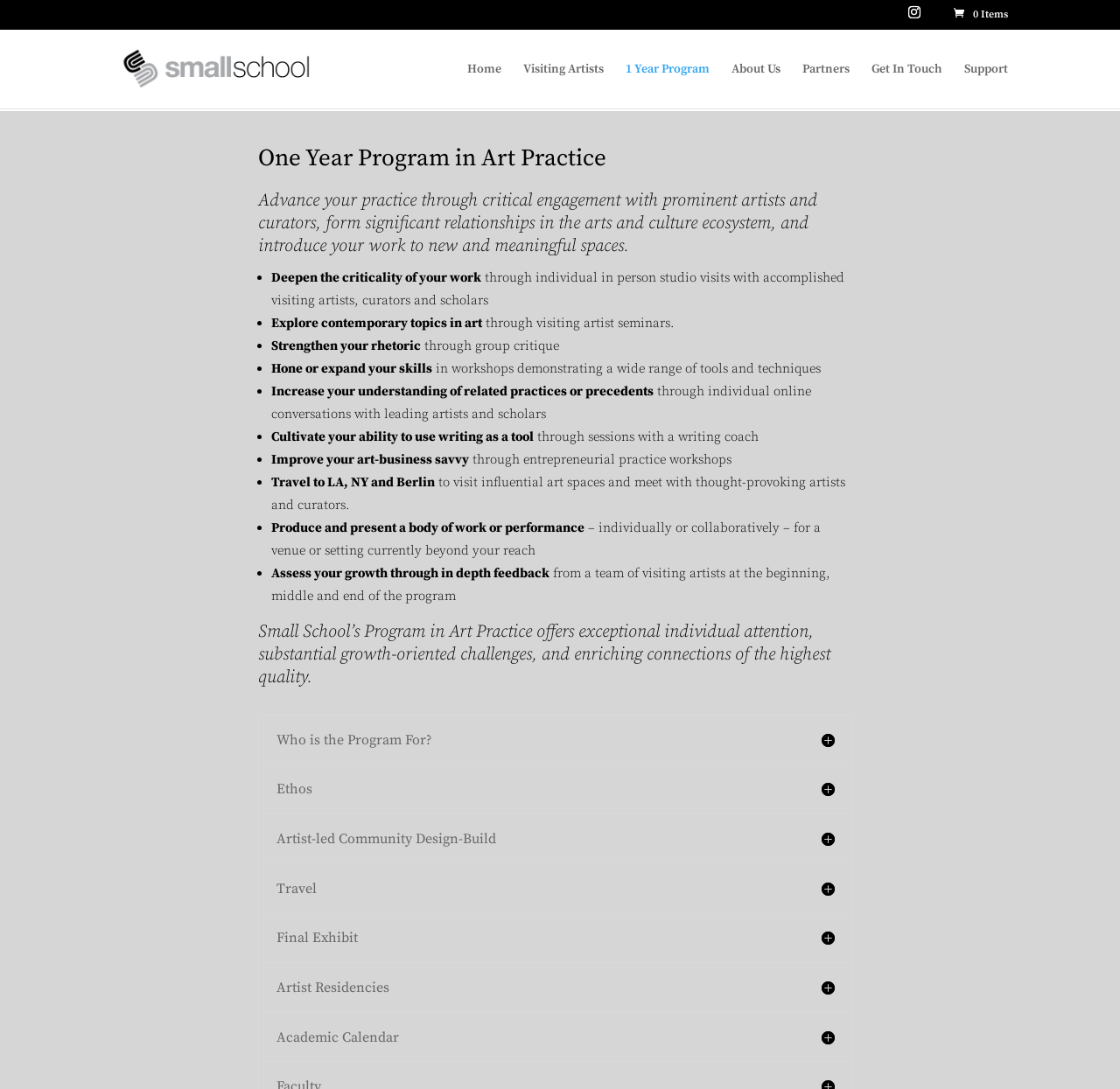Locate and provide the bounding box coordinates for the HTML element that matches this description: "Home".

[0.417, 0.055, 0.448, 0.096]